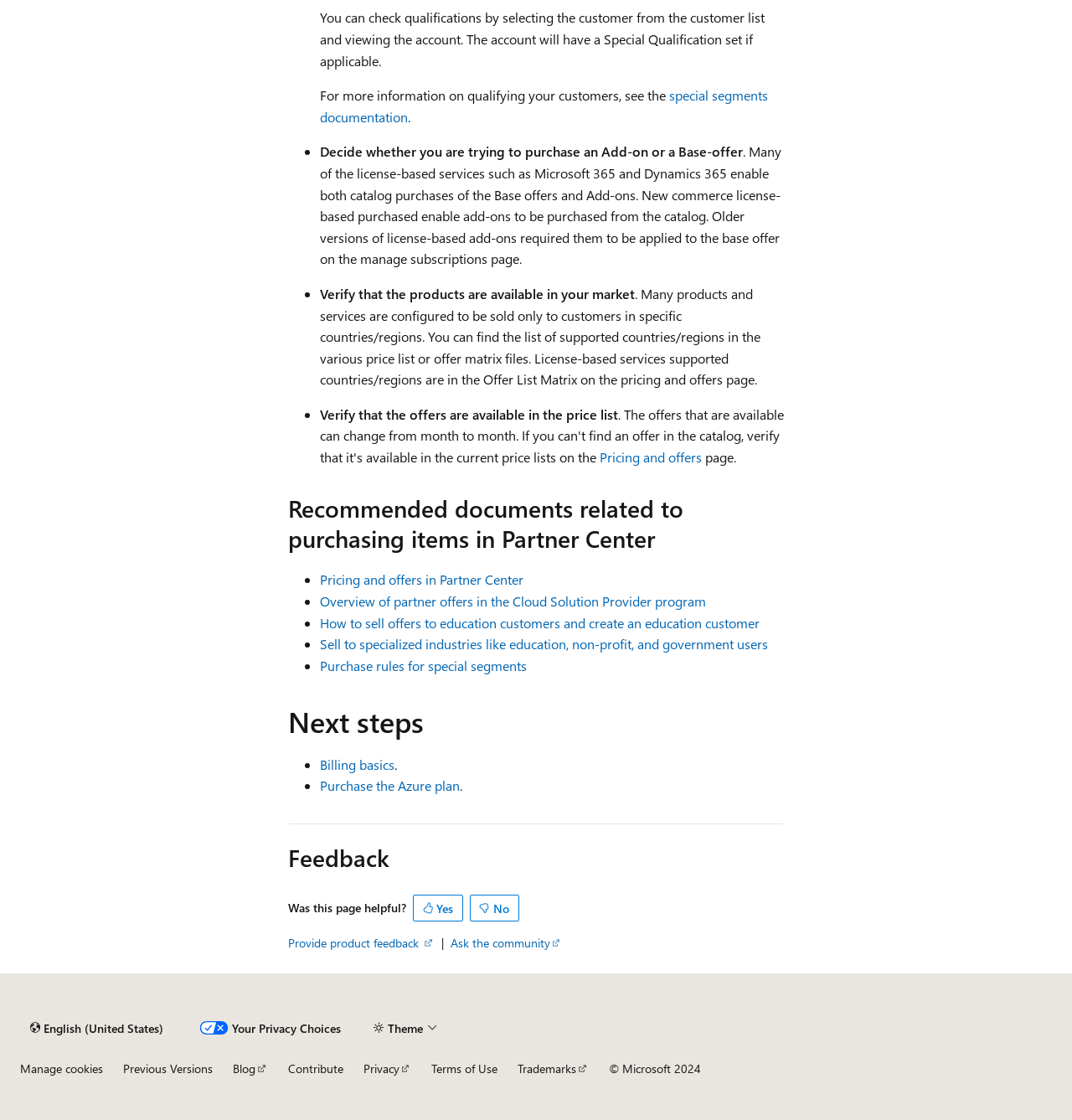What is the purpose of the 'Pricing and offers' page?
Look at the image and answer with only one word or phrase.

To find supported countries/regions for license-based services